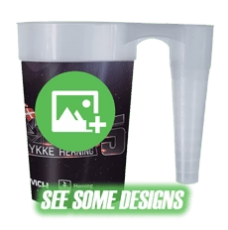Summarize the image with a detailed caption.

The image features a customizable stackable cup, showcasing a design that emphasizes brand promotion. A prompt overlays the cup, encouraging viewers to "See Some Designs," indicating the potential for customization and personalization of these cups for various events or branding opportunities. The transparent design allows for a clear view of the printed artwork, while the unique shape suggests utility and convenience. Ideal for businesses aiming to enhance their branding efforts, this stackable cup serves as an example of innovative solutions that combine functionality with marketing appeal.